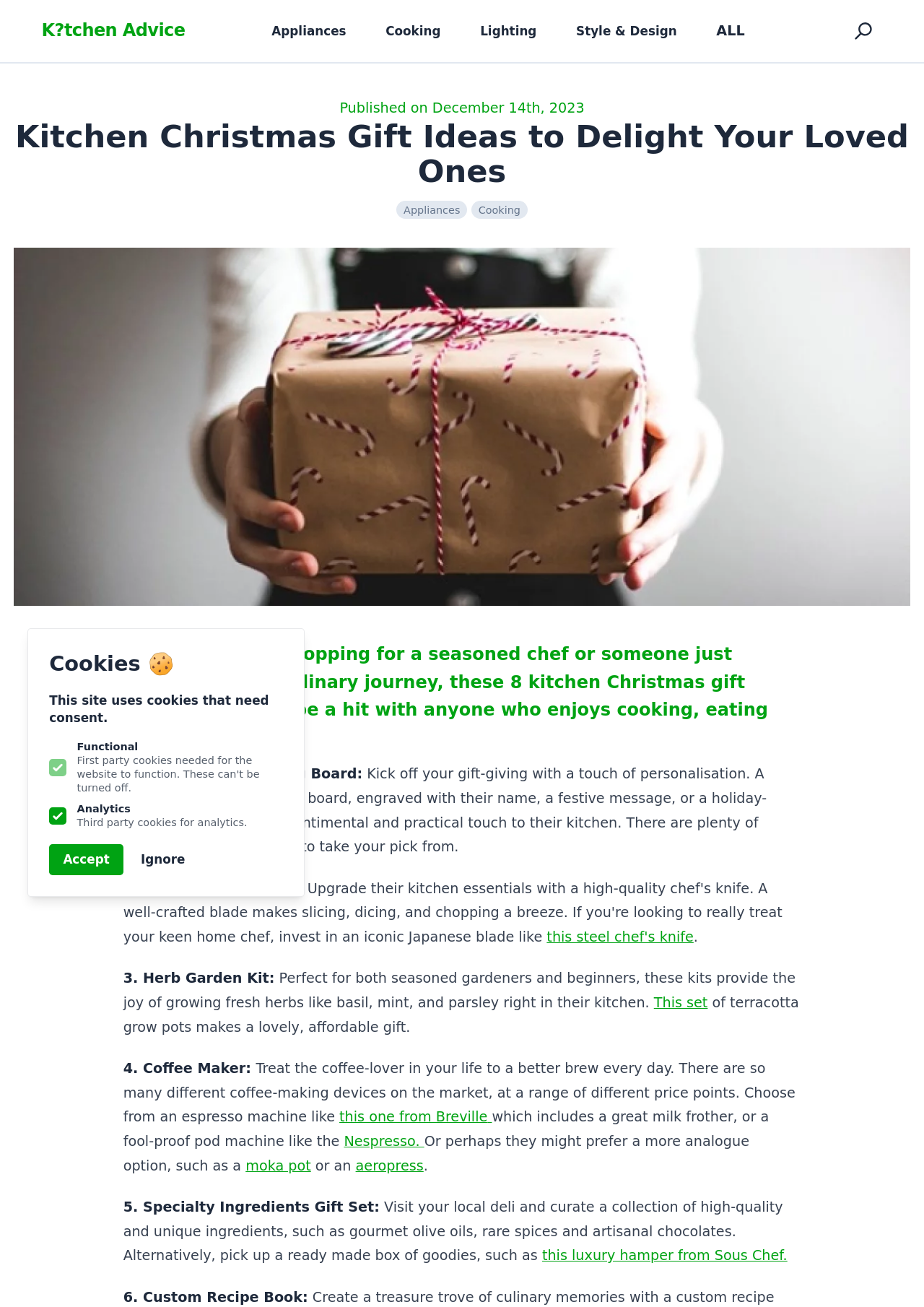Answer the question in one word or a short phrase:
What is the name of the online marketplace mentioned?

Etsy